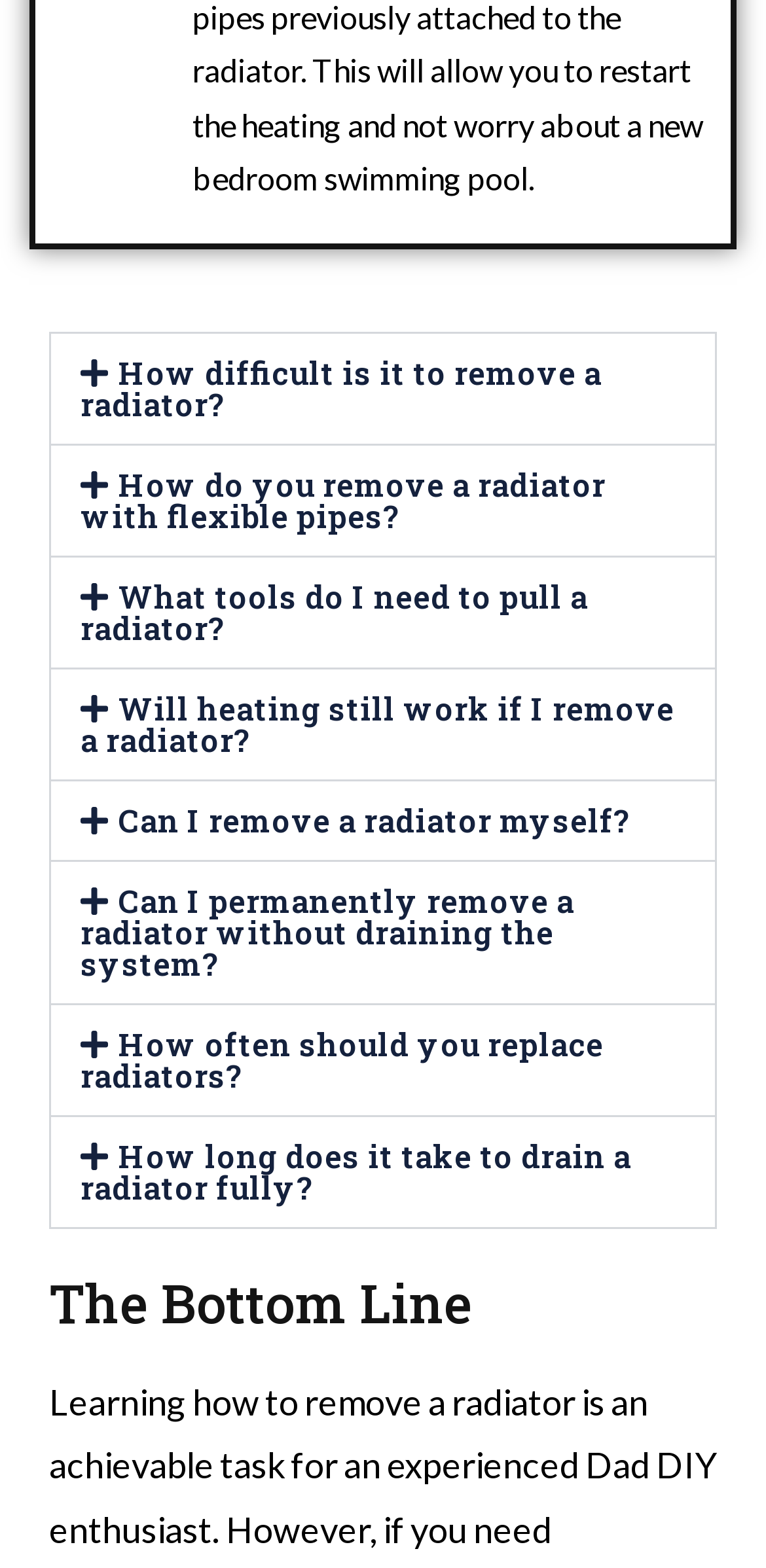Pinpoint the bounding box coordinates of the clickable area necessary to execute the following instruction: "View 'How long does it take to drain a radiator fully?'". The coordinates should be given as four float numbers between 0 and 1, namely [left, top, right, bottom].

[0.067, 0.712, 0.933, 0.782]